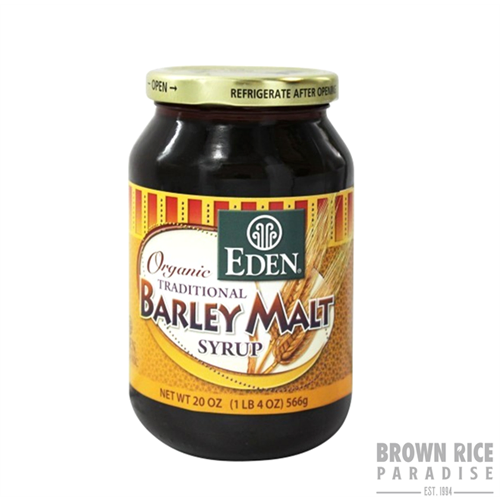Provide a thorough description of the image.

The image showcases a jar of **Eden Foods Organic Barley Malt Syrup**, which is presented in a clear glass container with a gold lid. The label features vibrant colors and textures that reflect the product's natural ingredients, prominently displaying the name "Barley Malt Syrup" in bold lettering. This syrup, packaged in a 20-ounce jar, is marketed as a versatile sweetener suitable for enhancing a variety of dishes such as cereals, pancakes, and baked goods. It highlights its benefits as a healthier substitute for refined sugars, emphasizing its unique slow-cured process. The background of the label also features motifs of grains, symbolizing the product's wholesome organic origins. With a price tag of **$26.80**, this syrup is a premium option for those looking to add rich flavor to their culinary creations.